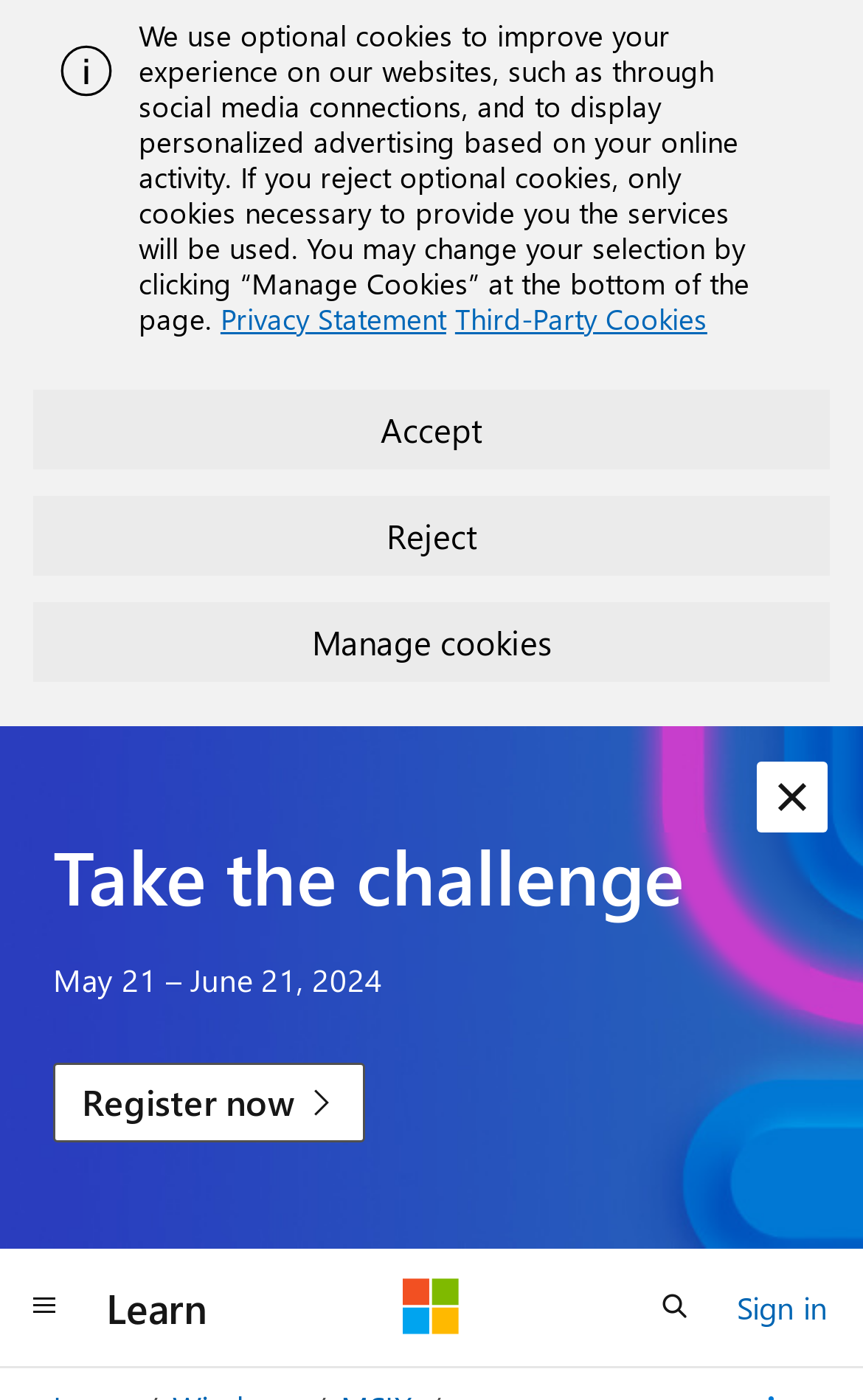What is the purpose of the 'Dismiss alert' button?
Use the information from the screenshot to give a comprehensive response to the question.

The 'Dismiss alert' button is located near the top of the page, and its purpose is to allow users to dismiss an alert or notification. This is evident from the button's label and its position on the page.